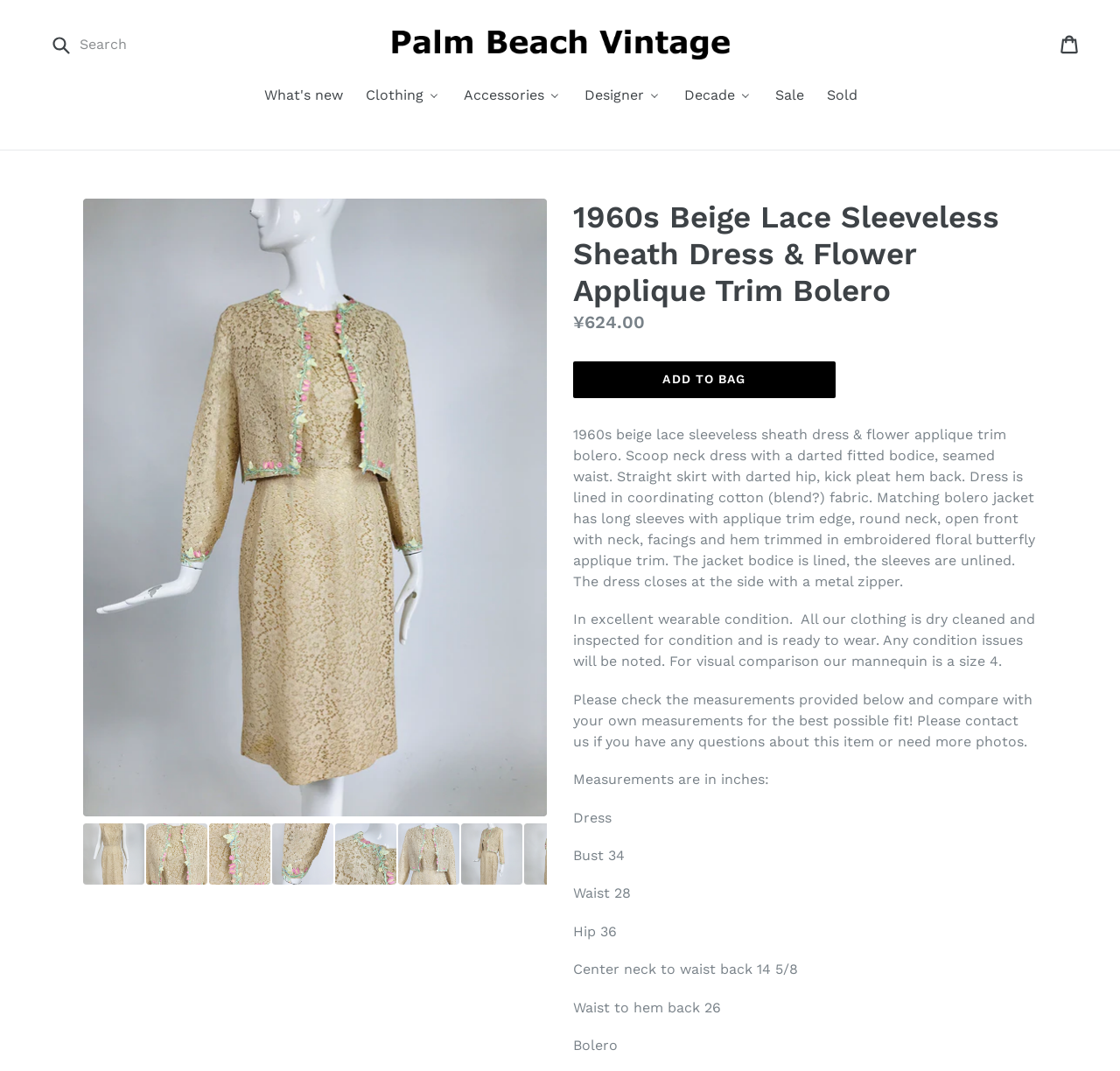Identify the bounding box of the UI element that matches this description: "Add to bag".

[0.512, 0.338, 0.746, 0.372]